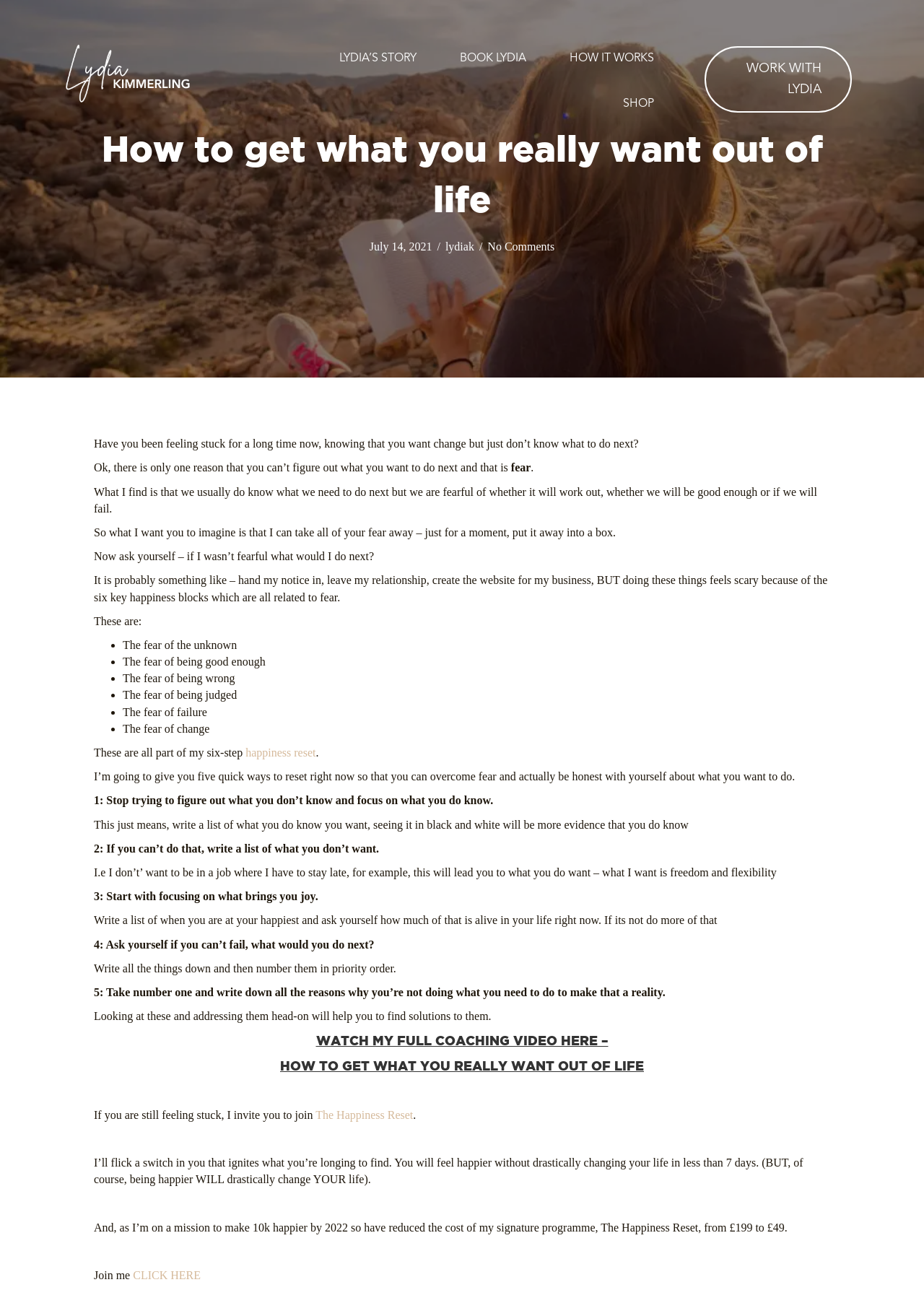What is the topic of this article?
Based on the image, give a one-word or short phrase answer.

Happiness